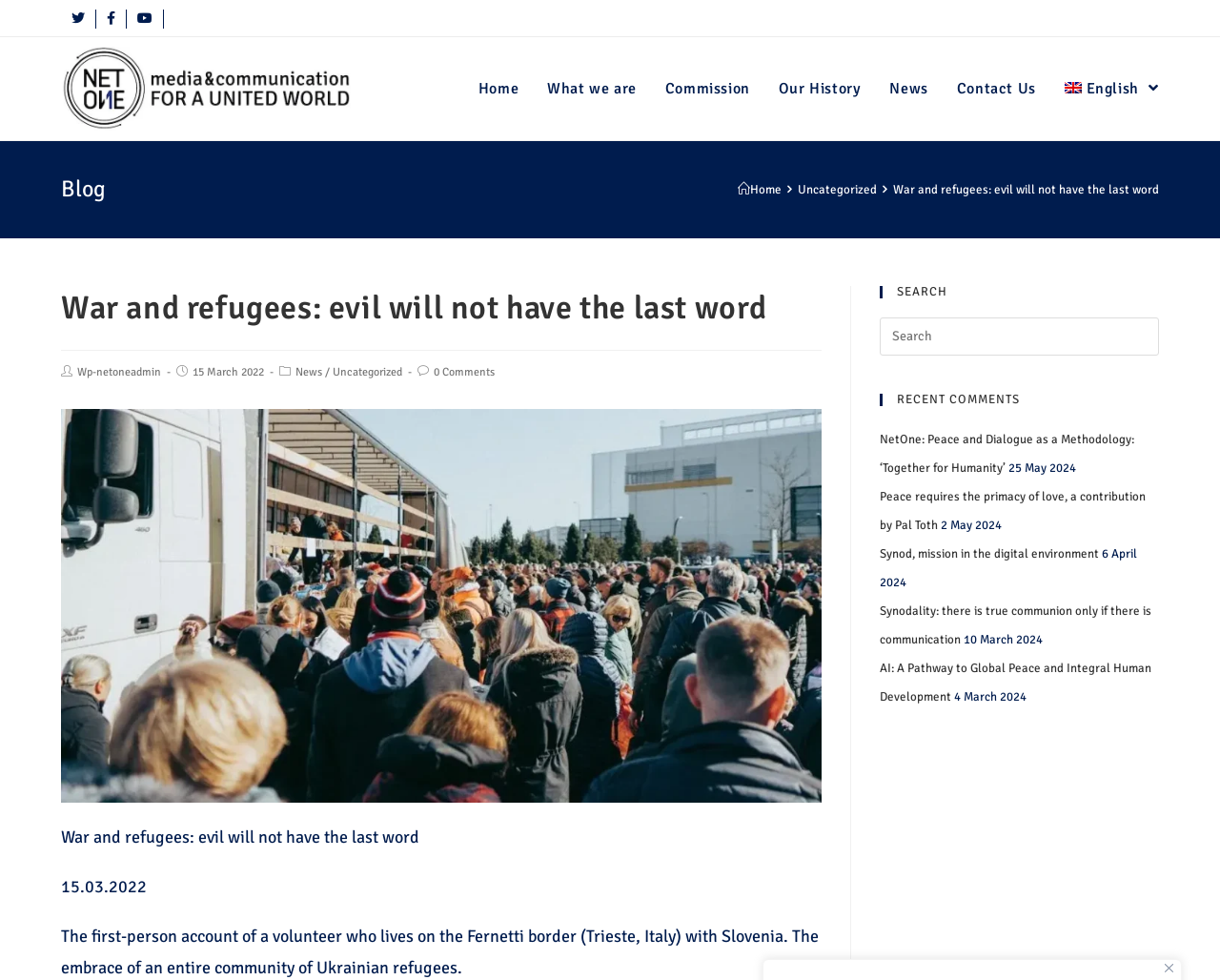Please answer the following query using a single word or phrase: 
What is the category of the current article?

Uncategorized